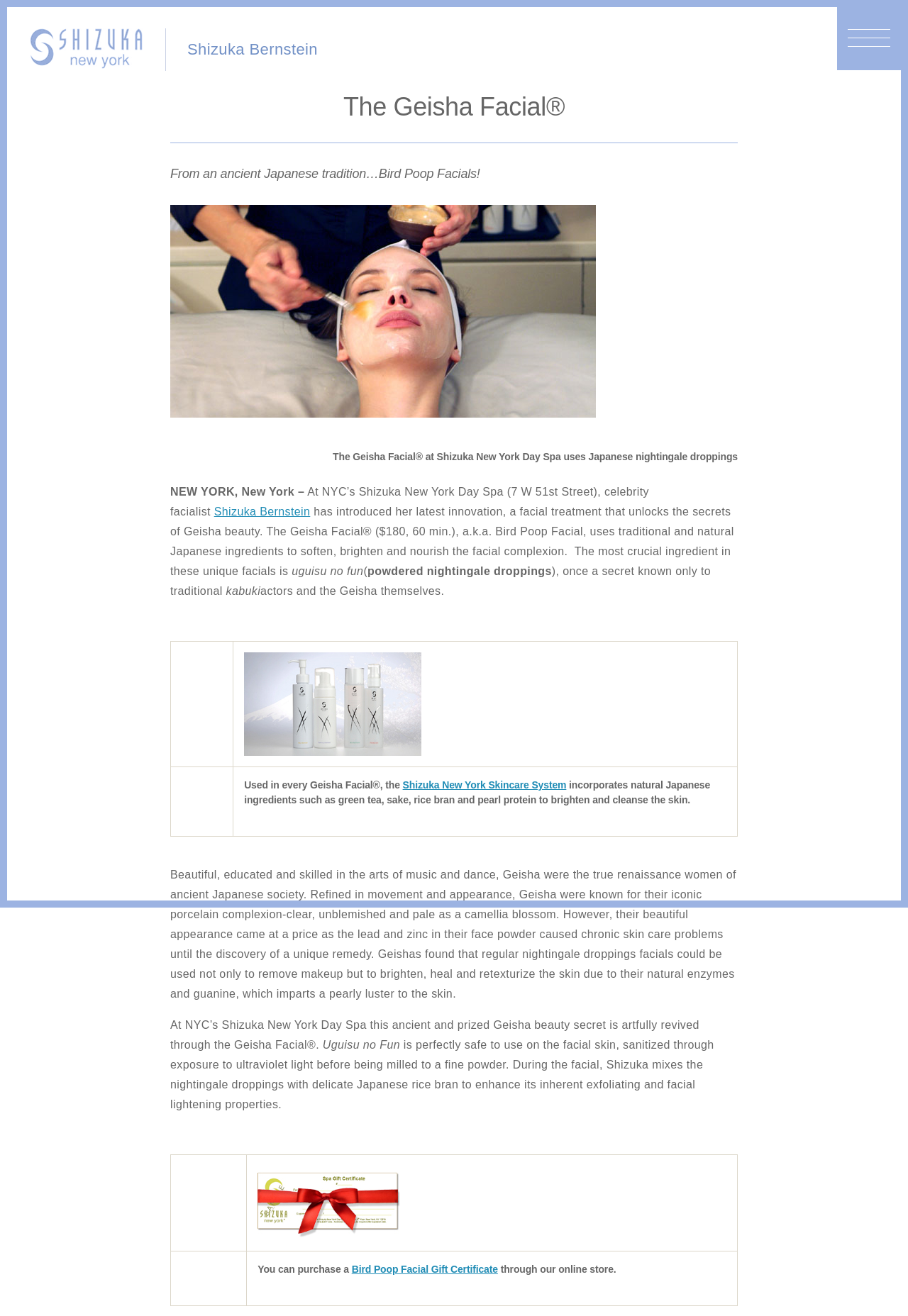What can be purchased through the online store?
Using the image, elaborate on the answer with as much detail as possible.

Through the online store, one can purchase a Bird Poop Facial Gift Certificate, which can be used to gift the Geisha Facial treatment to someone.